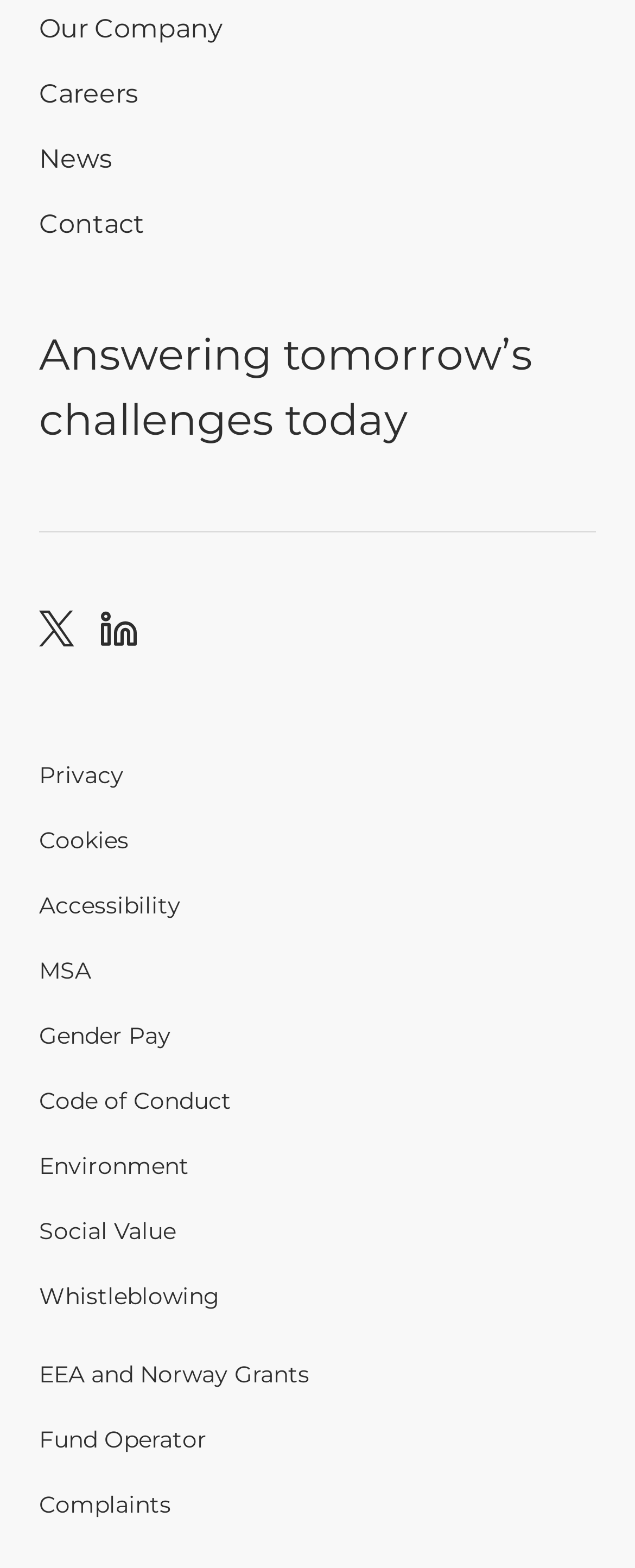How many navigation menus are there? Examine the screenshot and reply using just one word or a brief phrase.

4